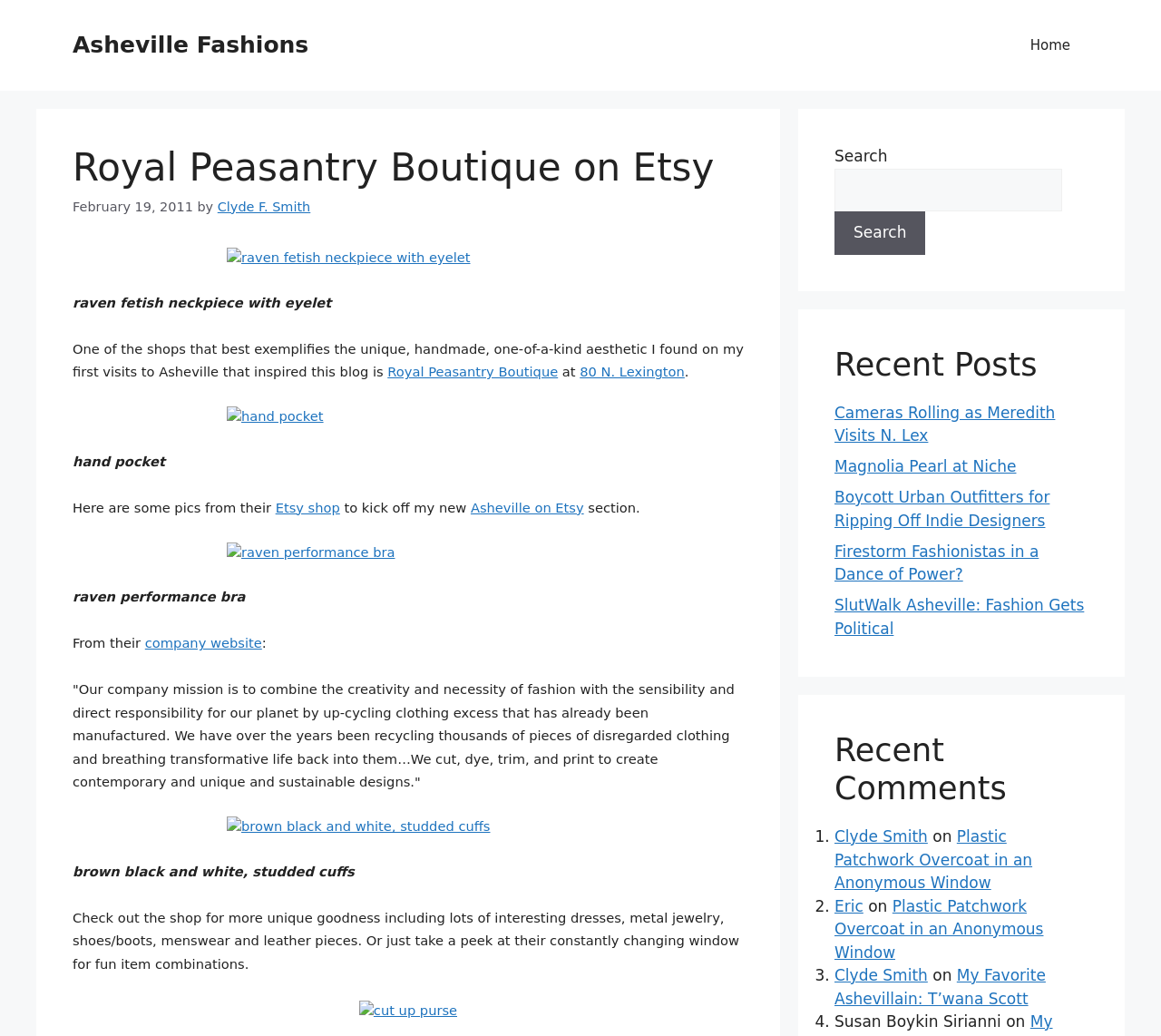How many recent posts are listed on this webpage?
Kindly answer the question with as much detail as you can.

The webpage has a section titled 'Recent Posts' which lists five links to different posts, including 'Cameras Rolling as Meredith Visits N. Lex' and 'SlutWalk Asheville: Fashion Gets Political'.